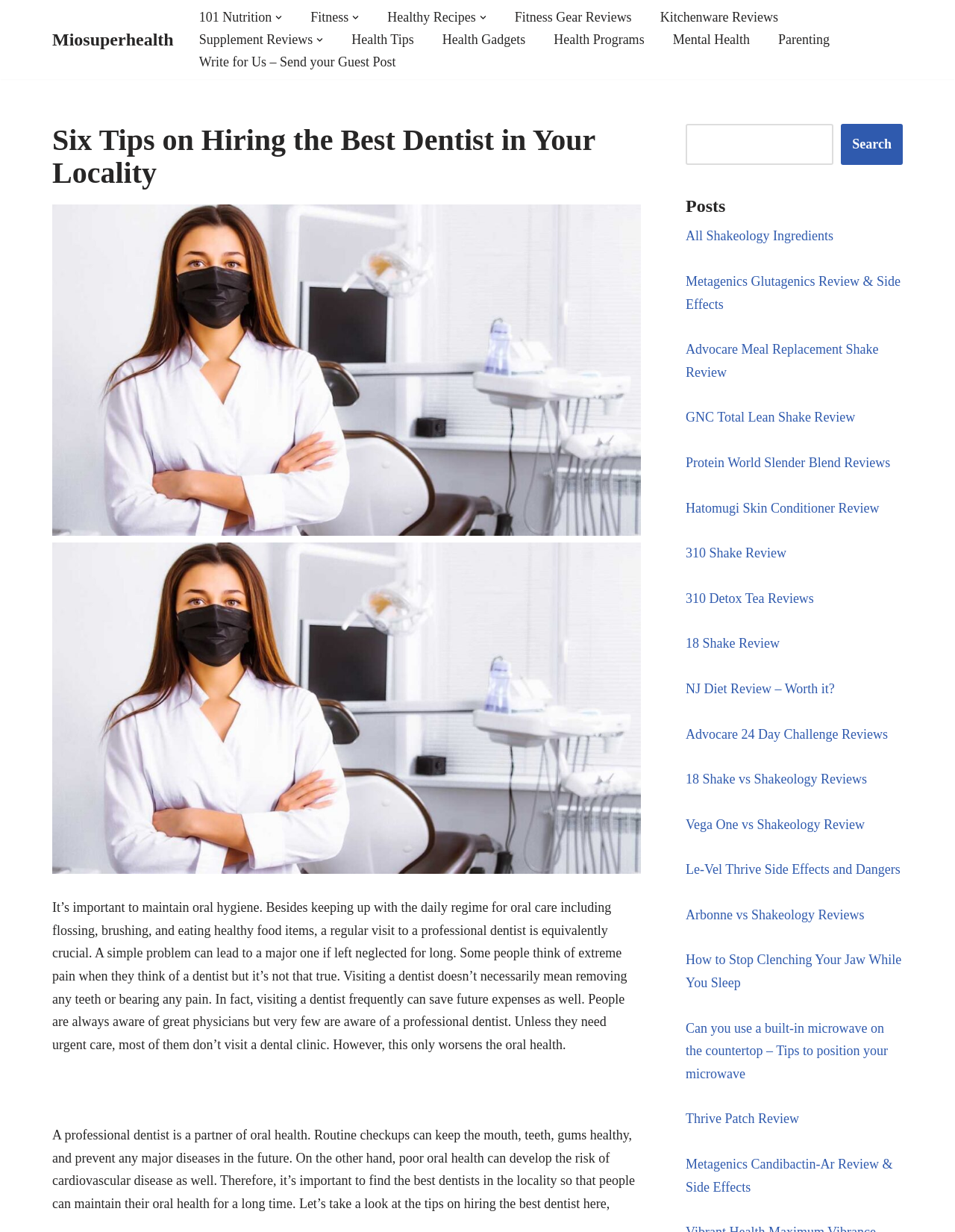Generate a thorough description of the webpage.

The webpage is about health and wellness, specifically focusing on dental care. At the top, there is a navigation menu with several links, including "101 Nutrition", "Fitness", "Healthy Recipes", and more. Below the navigation menu, there is a heading that reads "Six Tips on Hiring the Best Dentist in Your Locality". 

The main content of the webpage is a long article that discusses the importance of maintaining oral hygiene and finding a professional dentist. The article is divided into several paragraphs, with the first paragraph introducing the topic and the subsequent paragraphs providing tips on hiring the best dentist. 

On the right side of the webpage, there is a search bar with a search button. Below the search bar, there are several links to various health-related articles, including reviews of meal replacement shakes, protein powders, and skincare products. There are also links to articles about dental care, such as how to stop clenching your jaw while sleeping. 

At the top left corner of the webpage, there is a link to skip to the content, and below it, there is a link to the website's homepage, "Miosuperhealth".